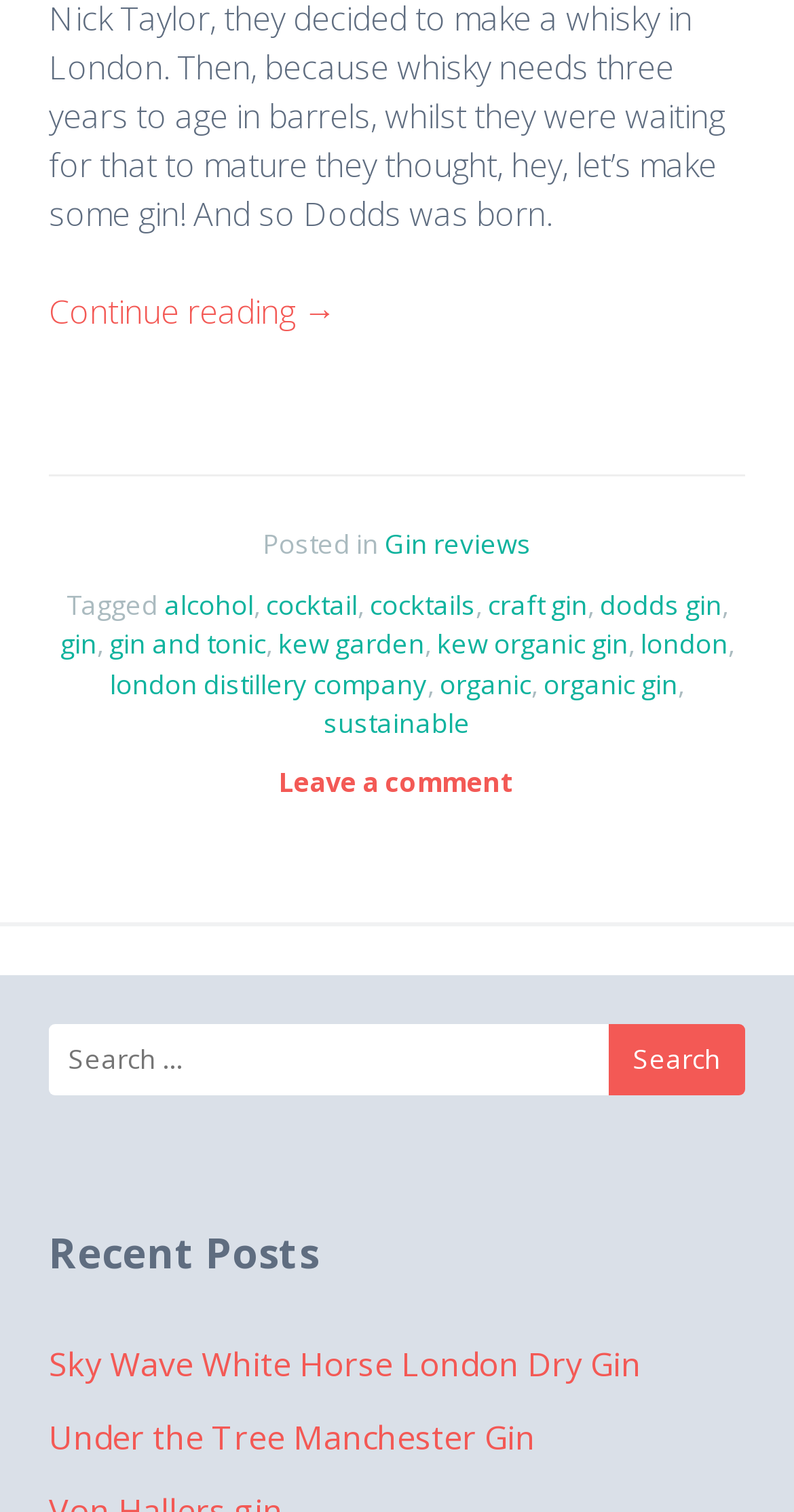Please locate the UI element described by "Under the Tree Manchester Gin" and provide its bounding box coordinates.

[0.062, 0.935, 0.674, 0.965]